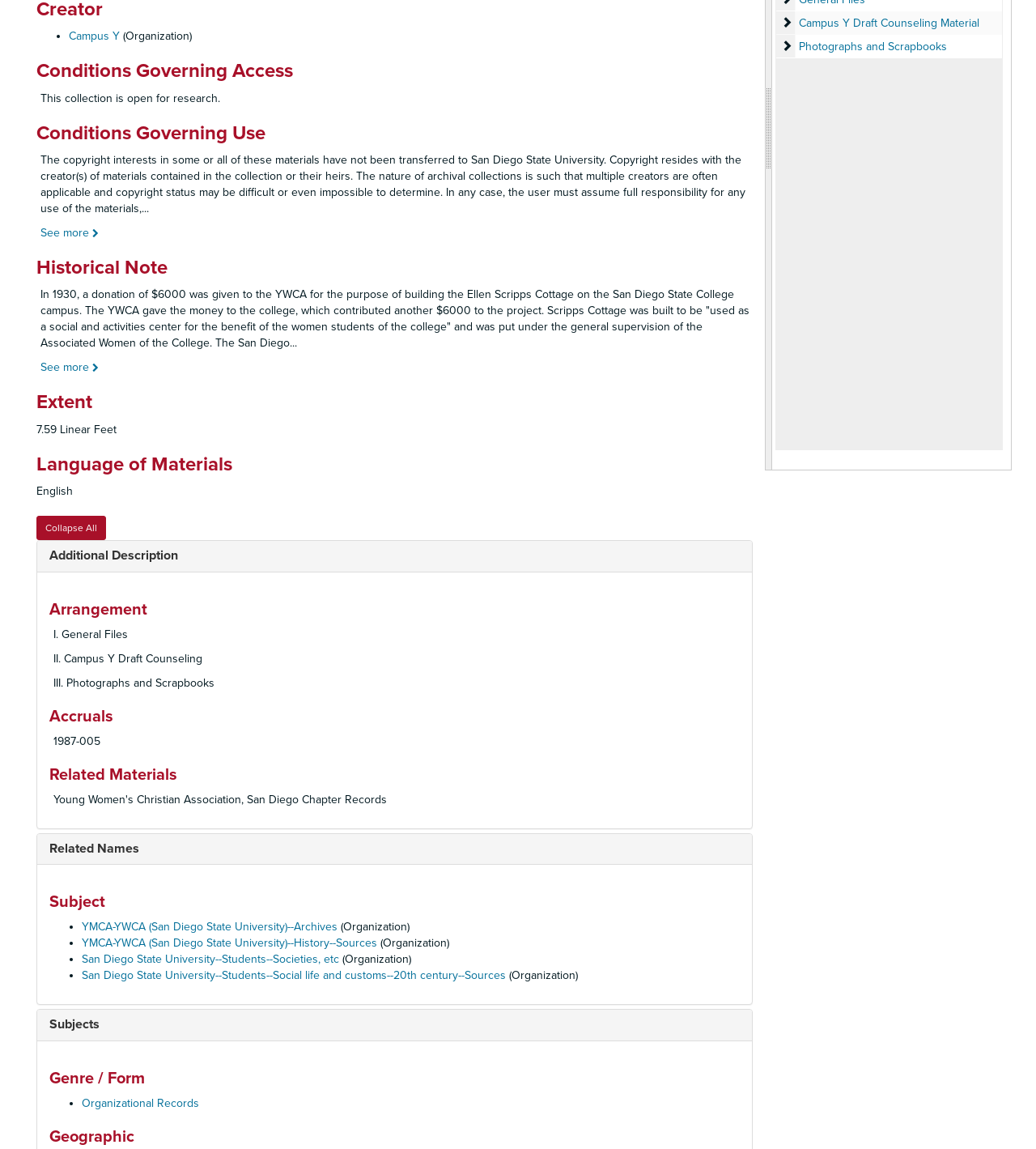Provide the bounding box for the UI element matching this description: "Campus Y".

[0.066, 0.025, 0.116, 0.037]